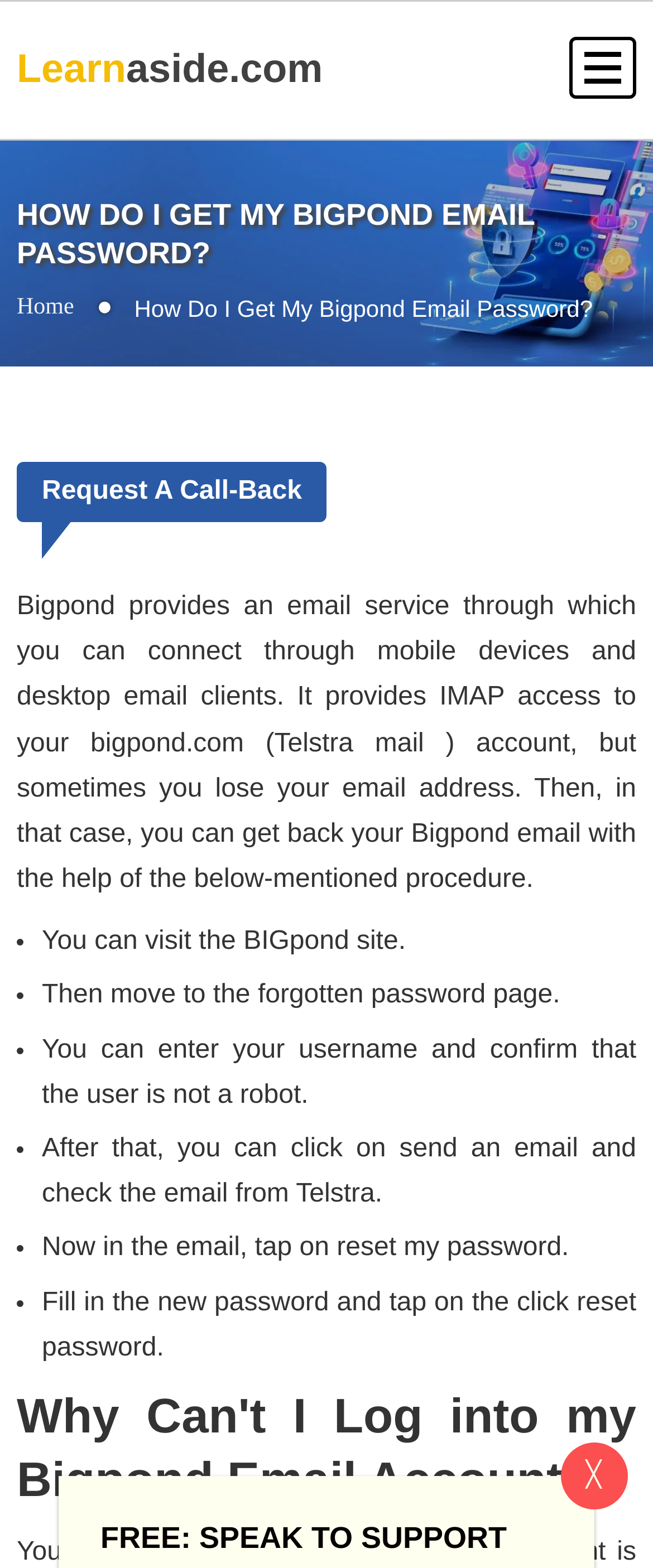Give a one-word or phrase response to the following question: How many steps are required to recover a Bigpond email password?

6 steps